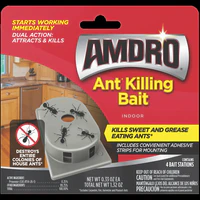Why is the caution symbol displayed on the packaging?
Ensure your answer is thorough and detailed.

The caution symbol on the packaging indicates that it is important to keep the product out of reach of children and pets, emphasizing the need for safe handling and storage to avoid any potential harm or accidents.